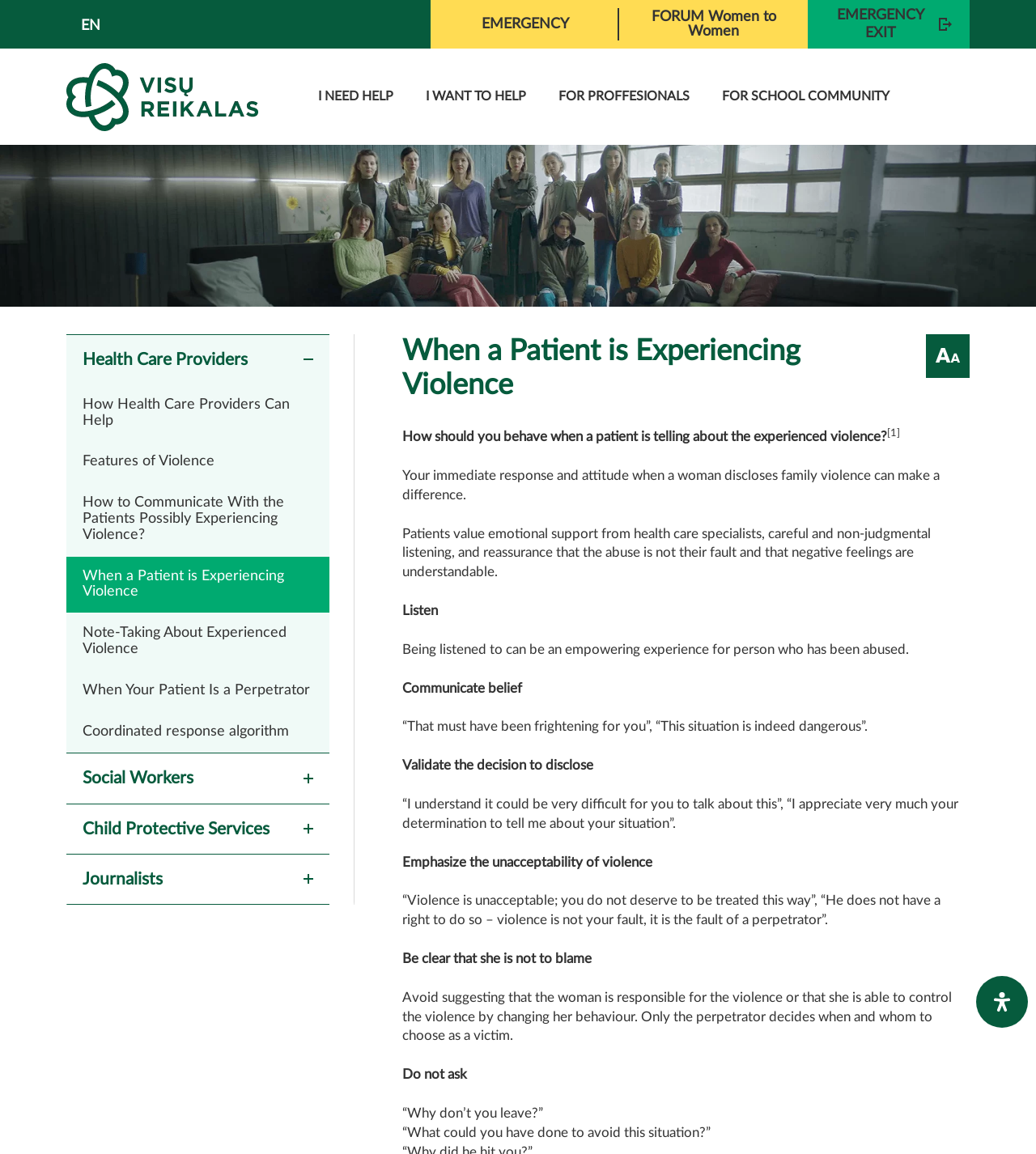Identify the bounding box coordinates of the clickable region required to complete the instruction: "Open the 'FORUM Women to Women' link". The coordinates should be given as four float numbers within the range of 0 and 1, i.e., [left, top, right, bottom].

[0.598, 0.0, 0.78, 0.042]